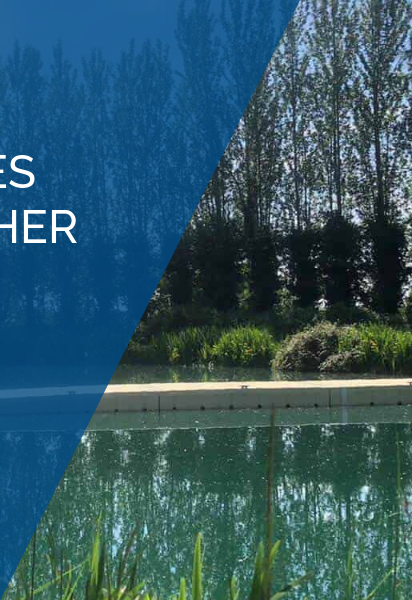What is reflected in the water?
Based on the visual content, answer with a single word or a brief phrase.

Surrounding landscape